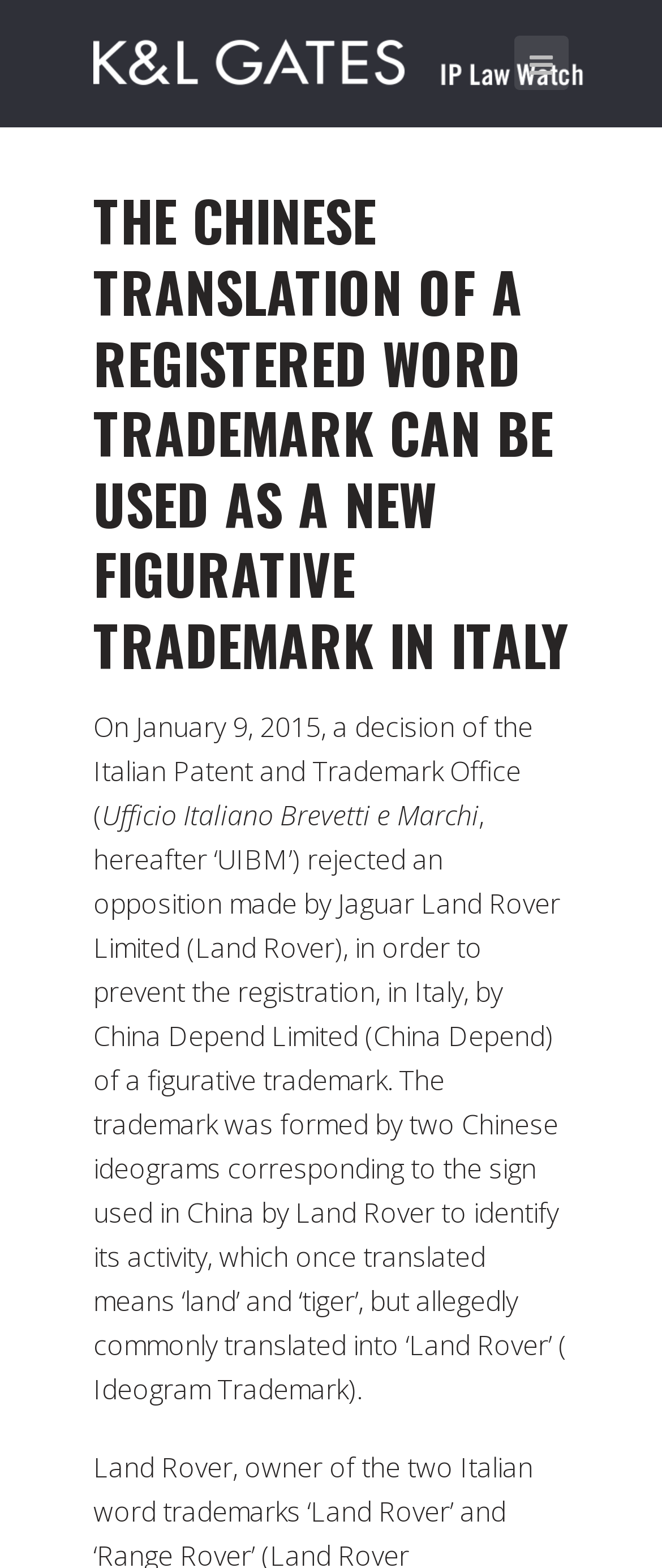With reference to the screenshot, provide a detailed response to the question below:
What is the meaning of the two Chinese ideograms?

I found the answer by reading the StaticText element with the text 'The trademark was formed by two Chinese ideograms corresponding to the sign used in China by Land Rover to identify its activity, which once translated means ‘land’ and ‘tiger’, but allegedly commonly translated into ‘Land Rover’’ located at coordinates [0.141, 0.508, 0.856, 0.898]. This text explains the meaning of the two Chinese ideograms.